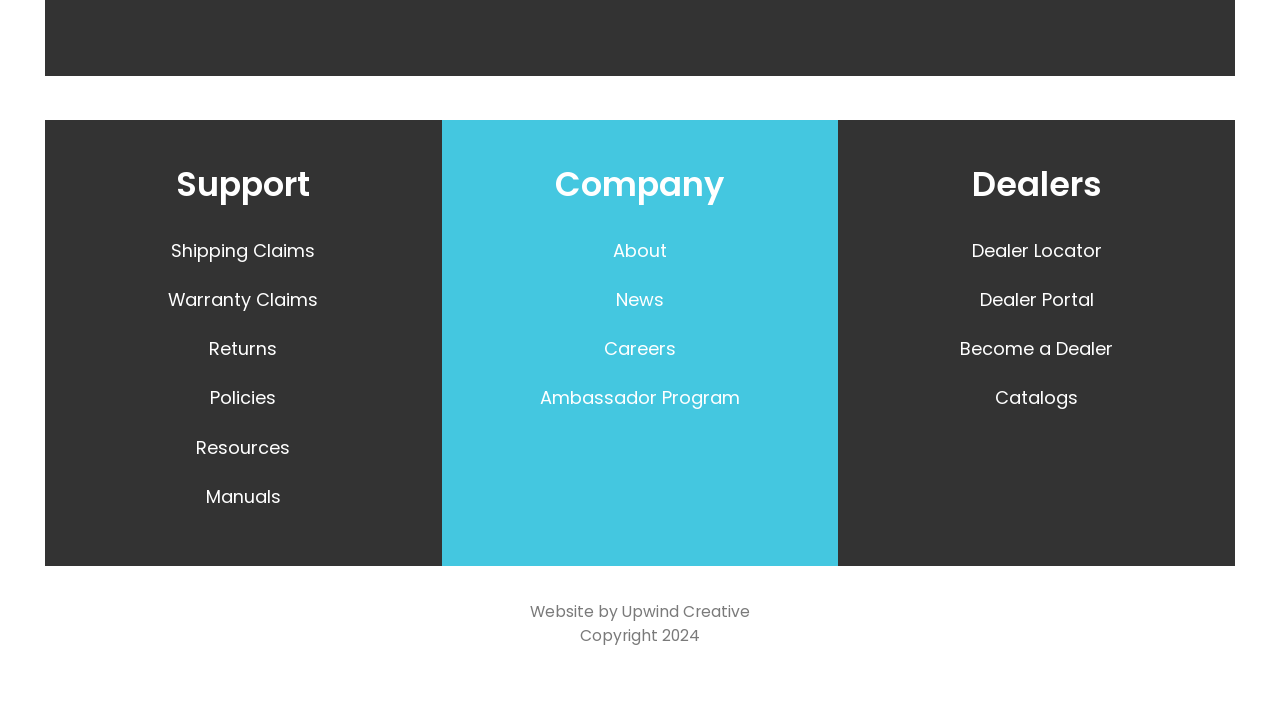Provide the bounding box coordinates for the UI element described in this sentence: "Warranty Claims". The coordinates should be four float values between 0 and 1, i.e., [left, top, right, bottom].

[0.035, 0.38, 0.345, 0.448]